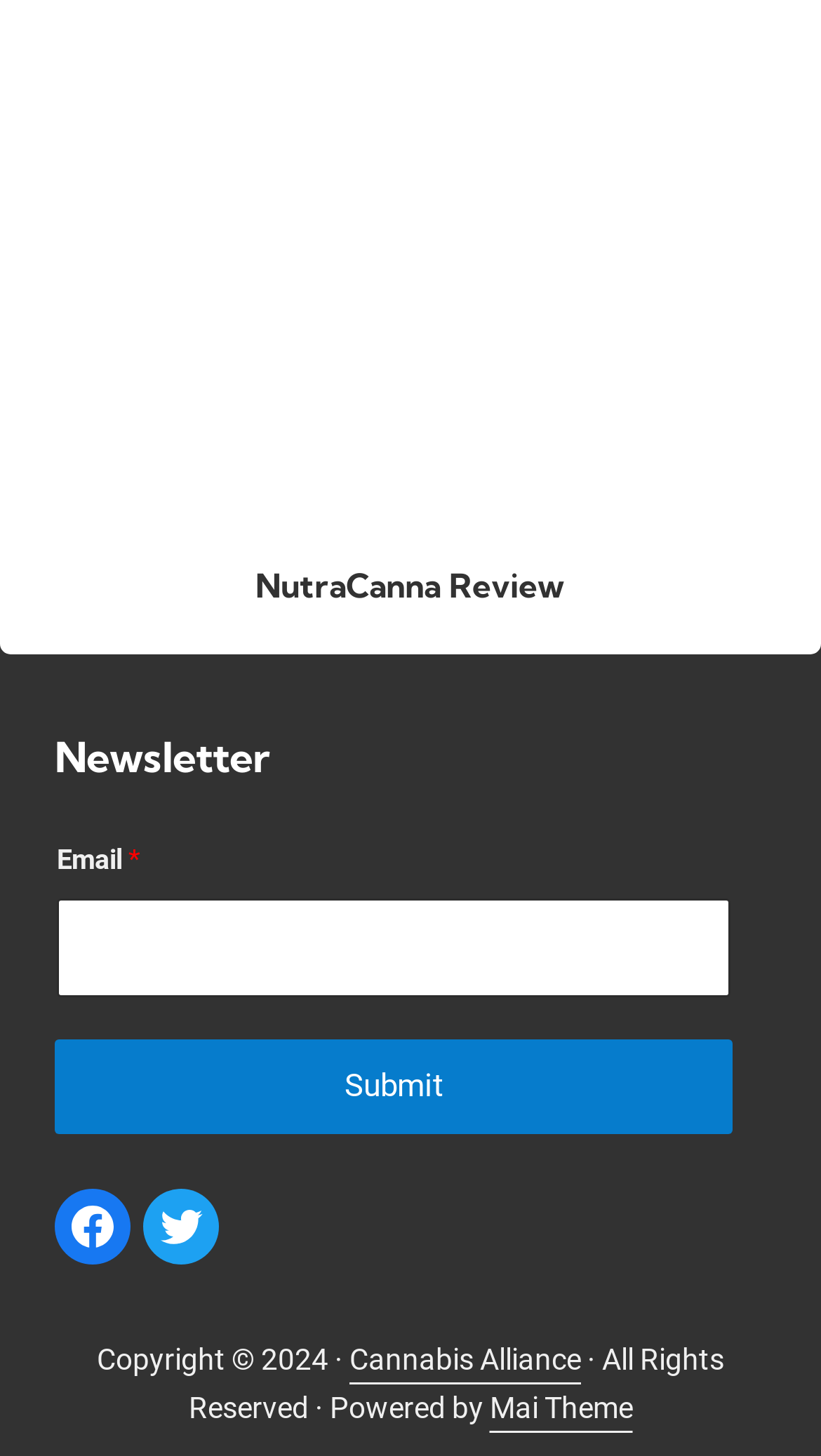Using the given element description, provide the bounding box coordinates (top-left x, top-left y, bottom-right x, bottom-right y) for the corresponding UI element in the screenshot: Configuration

None